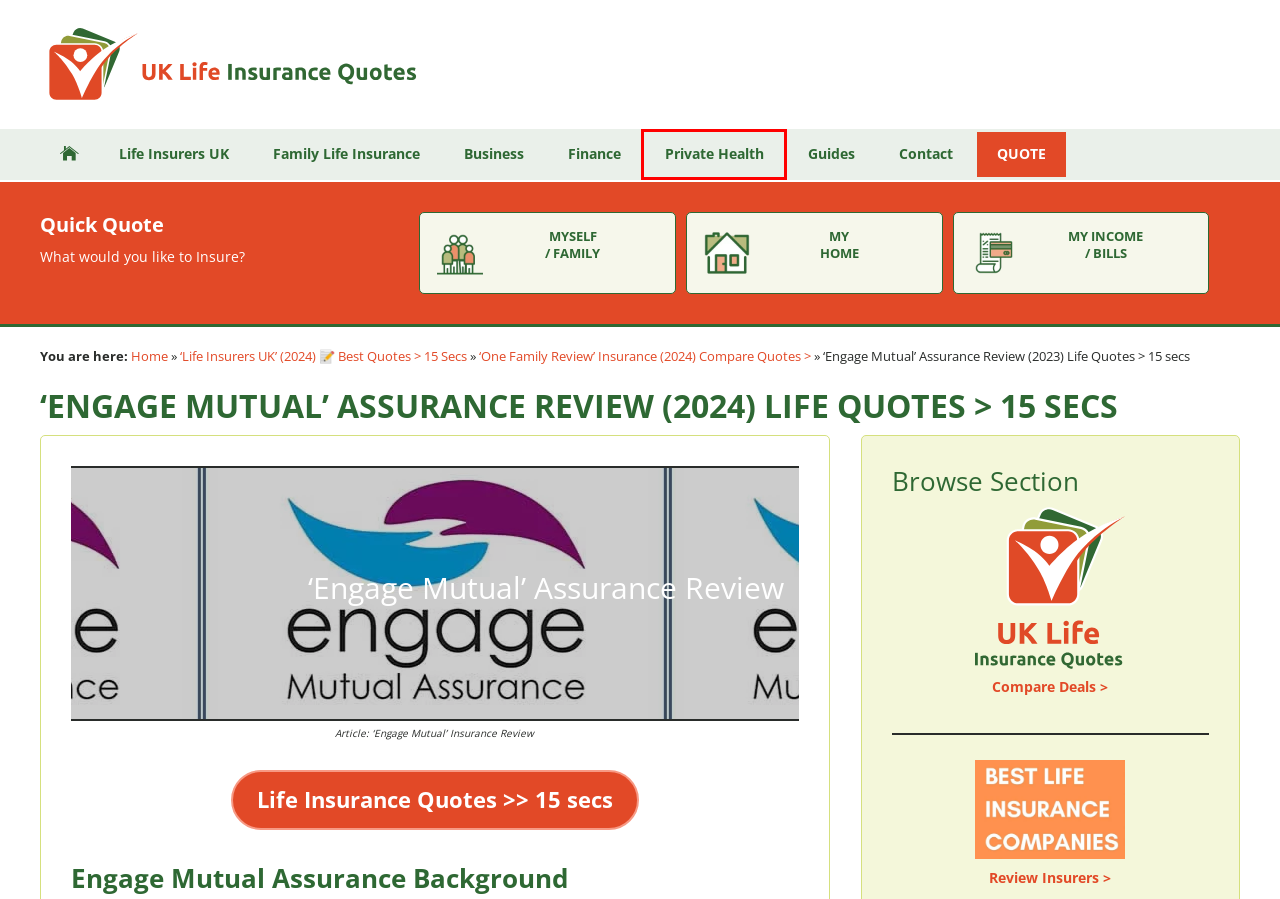You are looking at a webpage screenshot with a red bounding box around an element. Pick the description that best matches the new webpage after interacting with the element in the red bounding box. The possible descriptions are:
A. 'Life Insurance for the Family' | UK Life Quotes > 15 Secs (2024)
B. Best Life Insurance Agengy *UK Agents Quotes > 15 Secs (2024)
C. 'Life Insurers UK' (2024) 'Best Life Insurers' Quotes > 15 secs
D. 'One Family Review' (2024) Life Insurance Quote > 15 secs
E. 'Quotes for Life Insurance Online' Best UK Finance Deals > (2024)*
F. 'Best UK Life Insurance Companies' (2024) Quotes > 15 Secs
G. 'Business Life Insurance' Protection > Compare Top Deals (2024)*
H. 'Private Insurance Health' Compare PMI Quote Deals > *(2024)

H